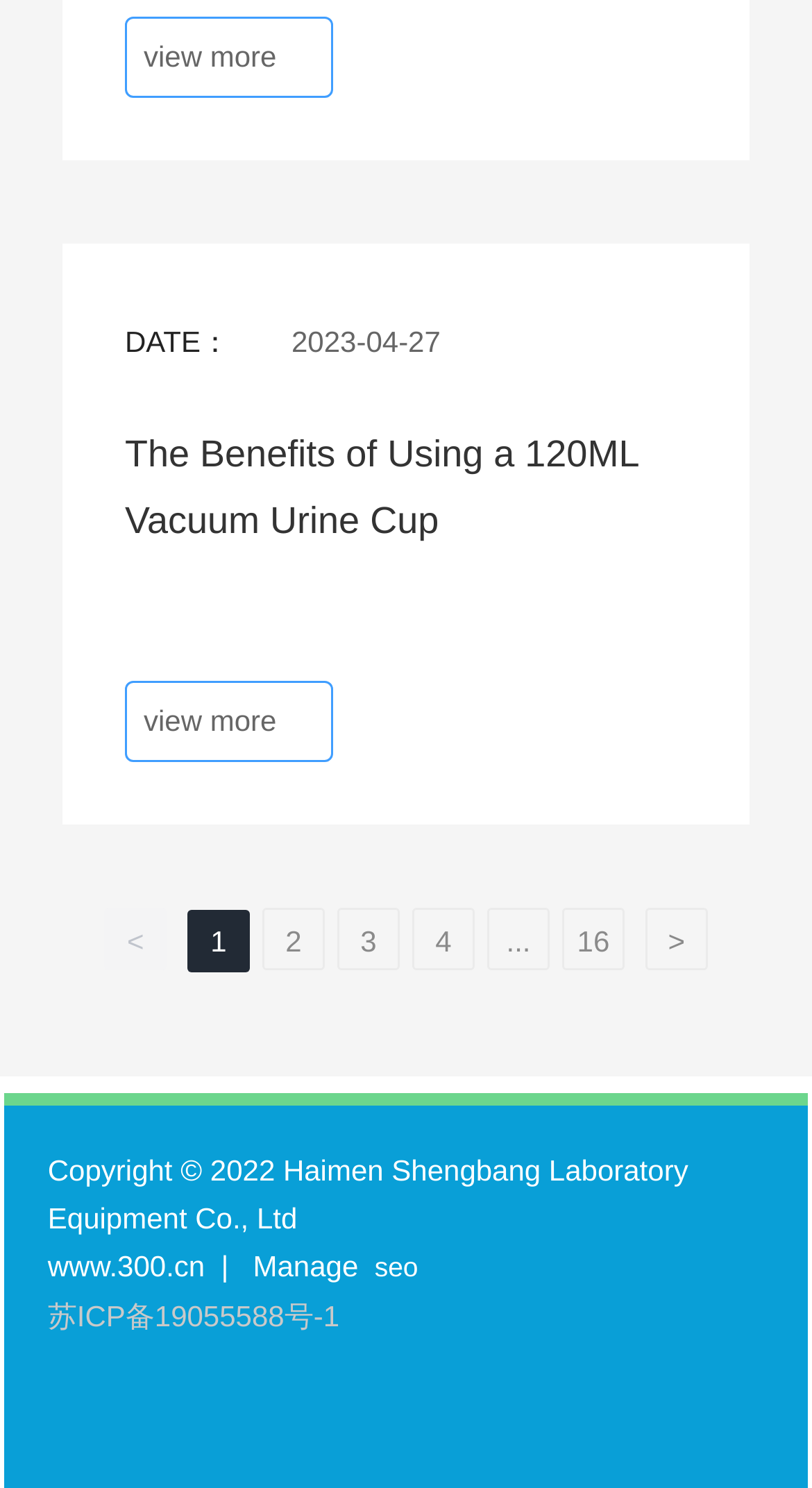Please determine the bounding box coordinates for the element with the description: "view more".

[0.154, 0.011, 0.41, 0.066]